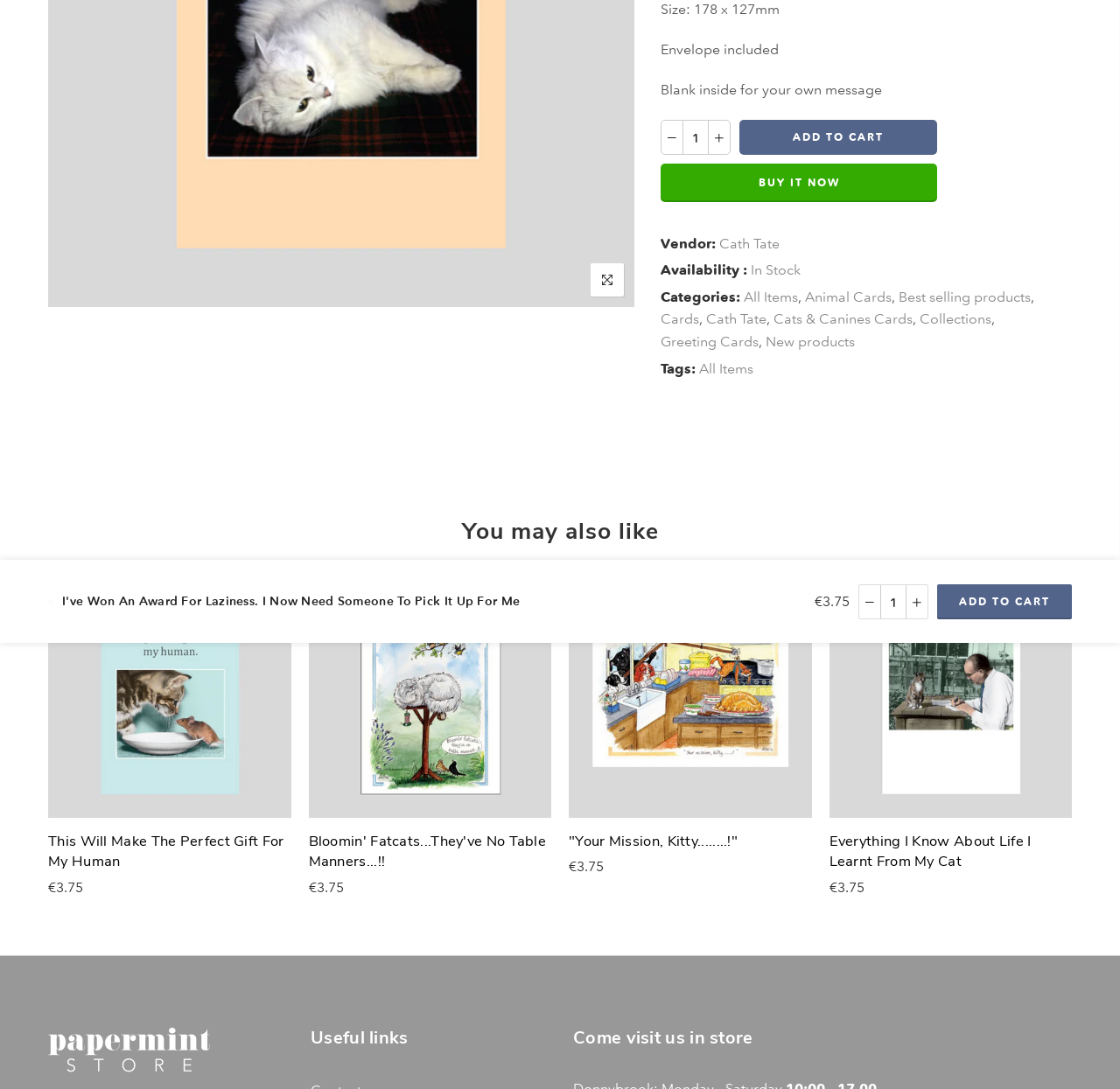Determine the bounding box coordinates of the UI element described below. Use the format (top-left x, top-left y, bottom-right x, bottom-right y) with floating point numbers between 0 and 1: Cats & Canines Cards

[0.691, 0.283, 0.815, 0.304]